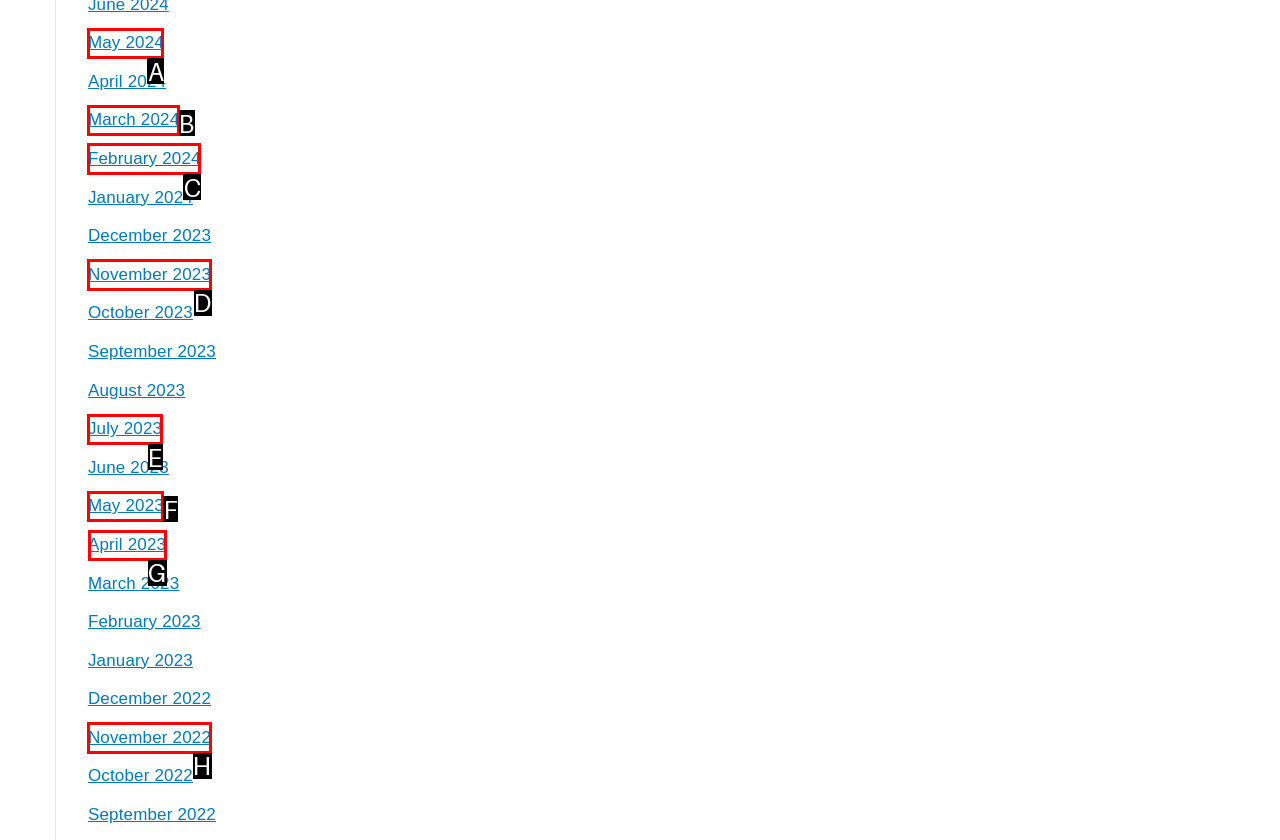Indicate the HTML element that should be clicked to perform the task: go to April 2023 Reply with the letter corresponding to the chosen option.

G